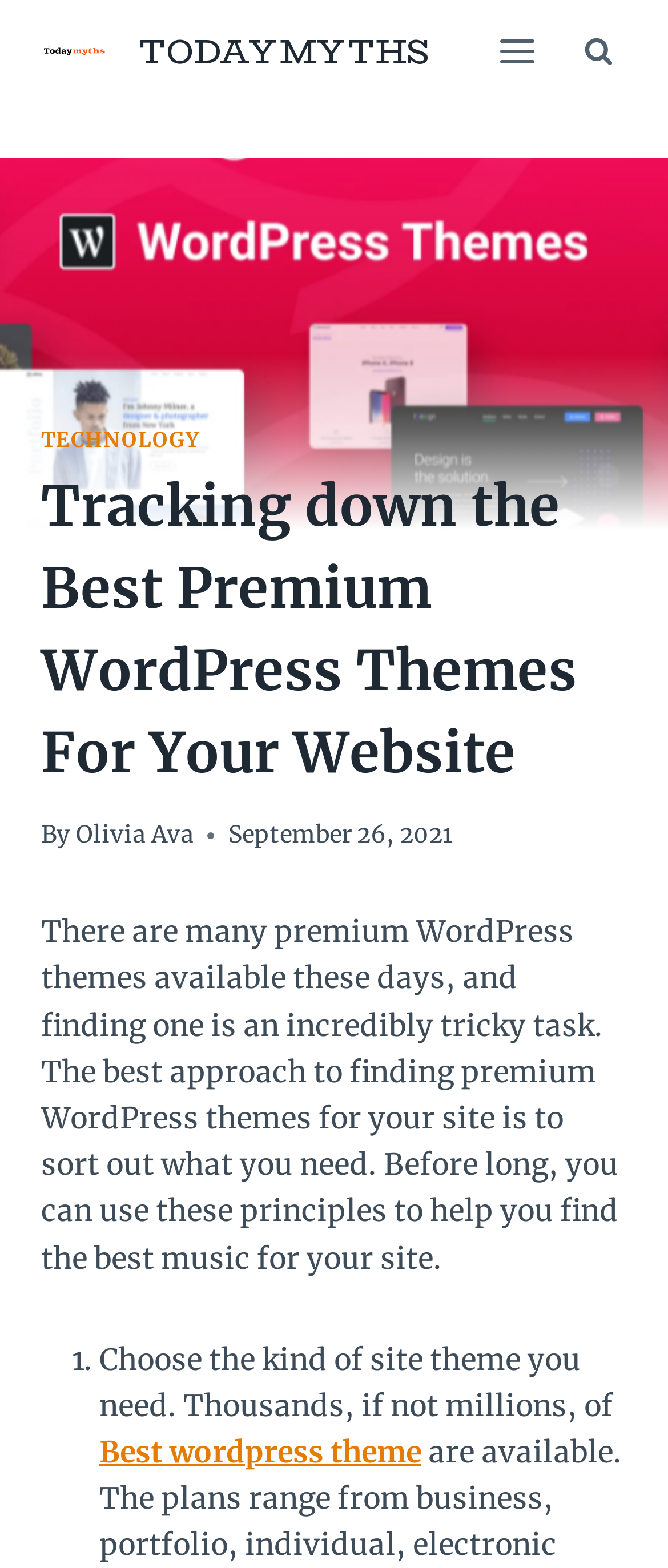Create a full and detailed caption for the entire webpage.

The webpage is about finding the best premium WordPress themes for a website. At the top left, there is a logo of "TODAYMYTHS" with a link to the website. Next to it, there is a button to open the menu. On the top right, there is another button to view the search form.

Below the top navigation, there is a large banner image related to WordPress themes, taking up most of the width of the page. Above the image, there is a header section with a link to the "TECHNOLOGY" category and a heading that reads "Tracking down the Best Premium WordPress Themes For Your Website". The author's name, "Olivia Ava", is mentioned below the heading, along with the date "September 26, 2021".

The main content of the webpage starts below the header section, with a paragraph of text that explains the difficulty of finding a suitable WordPress theme and the importance of identifying one's needs. This is followed by a numbered list, with the first item being "Choose the kind of site theme you need", which is a link to "Best wordpress theme".

At the bottom right of the page, there is a button to scroll to the top of the page.